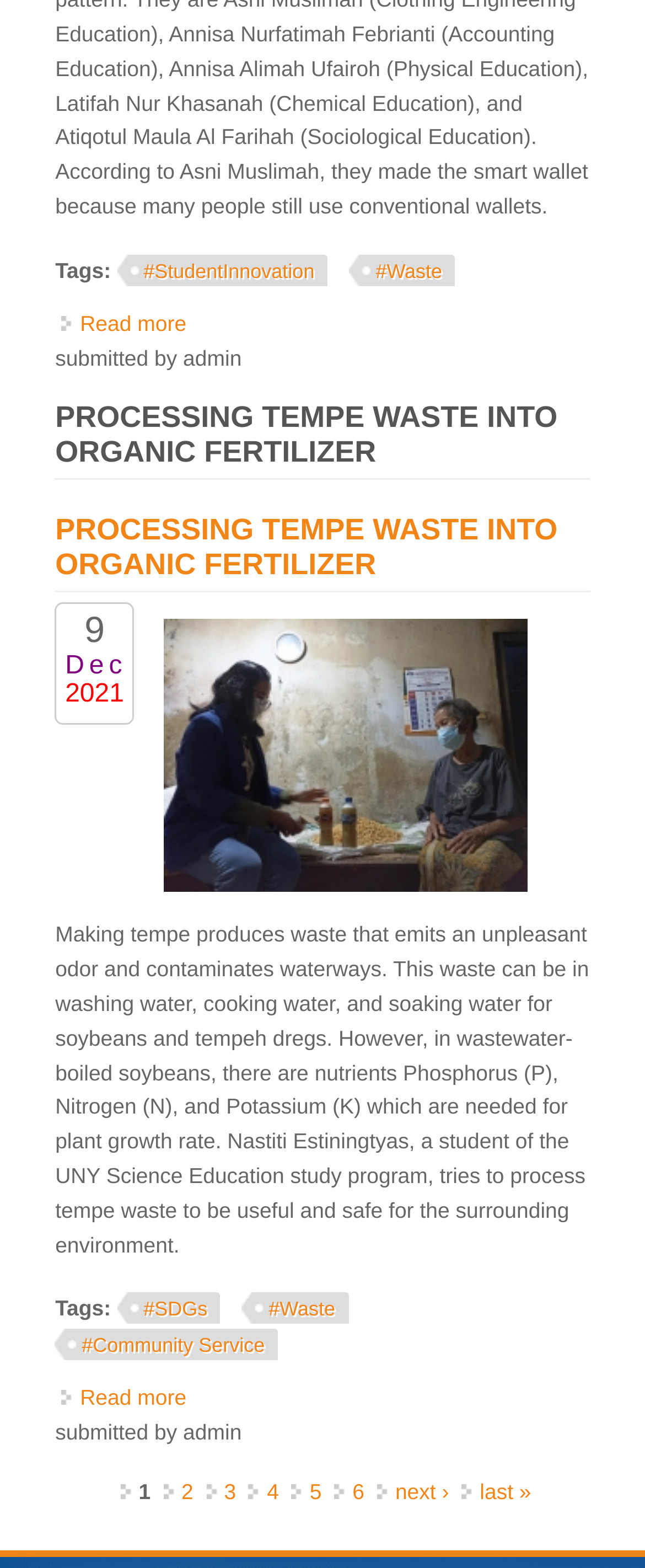Determine the bounding box coordinates of the area to click in order to meet this instruction: "View the article 'PROCESSING TEMPE WASTE INTO ORGANIC FERTILIZER'".

[0.086, 0.256, 0.914, 0.306]